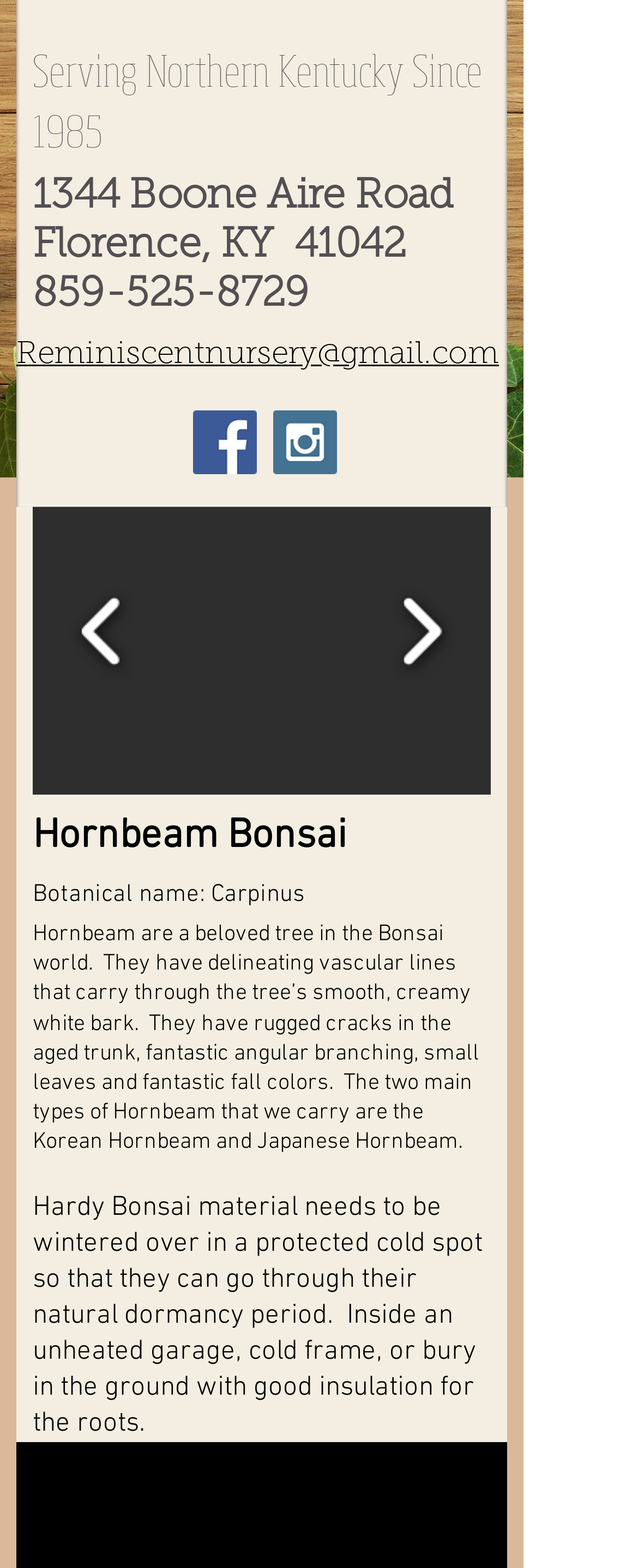Based on the element description: "Reminiscentnursery@gmail.com", identify the bounding box coordinates for this UI element. The coordinates must be four float numbers between 0 and 1, listed as [left, top, right, bottom].

[0.026, 0.217, 0.782, 0.237]